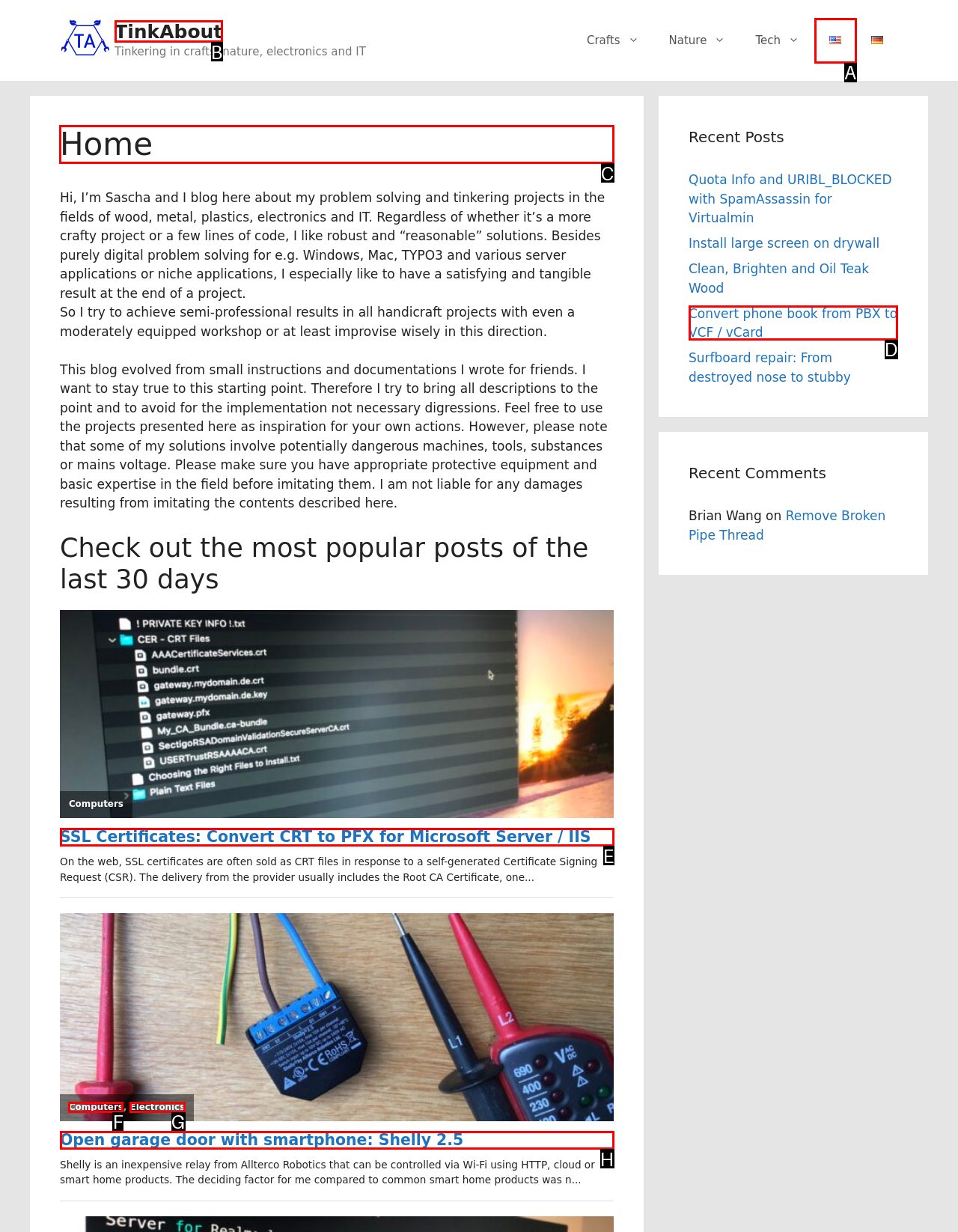Determine the appropriate lettered choice for the task: Go to About page. Reply with the correct letter.

None